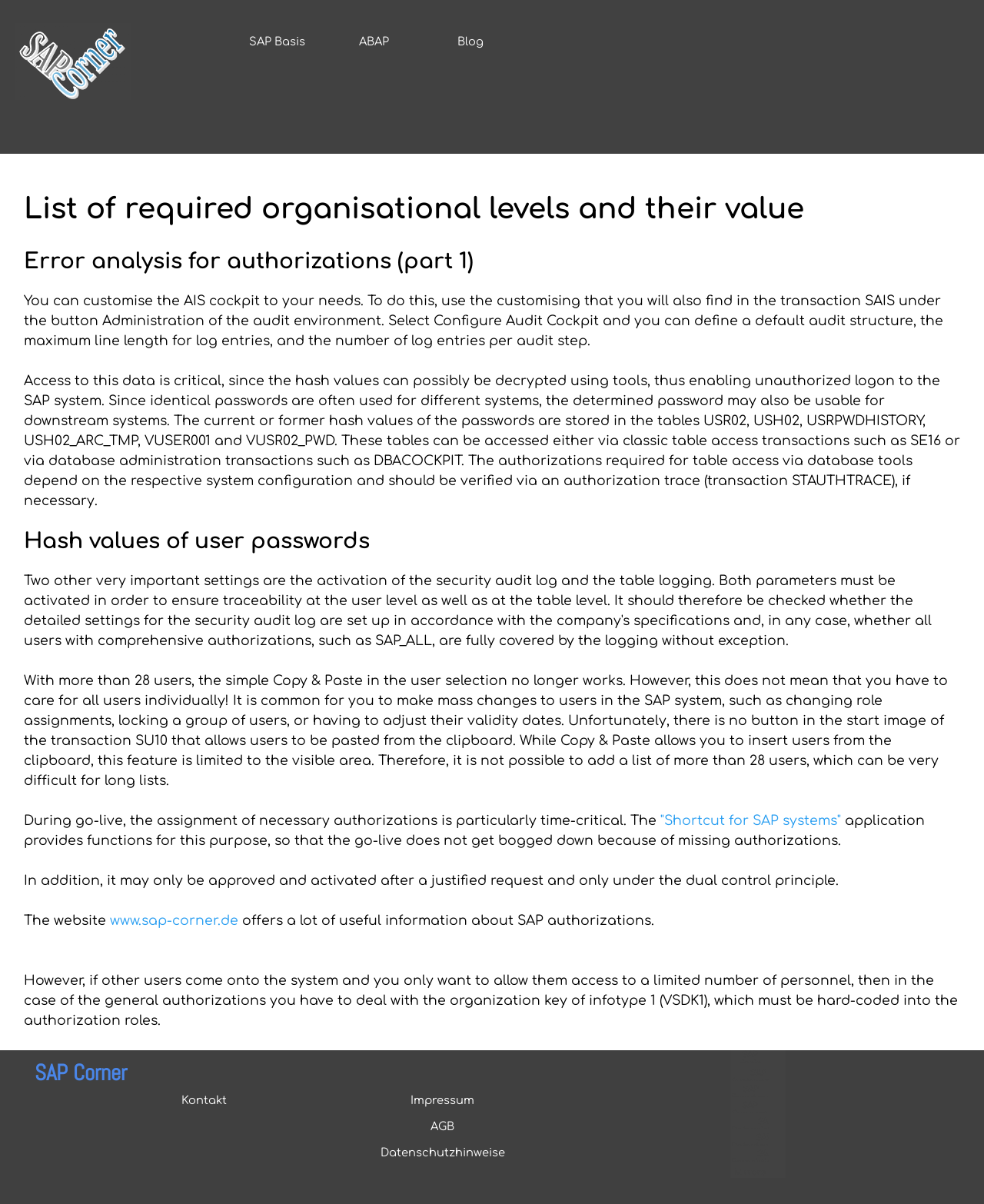Please identify the bounding box coordinates of the area I need to click to accomplish the following instruction: "Check the website www.sap-corner.de".

[0.112, 0.759, 0.242, 0.771]